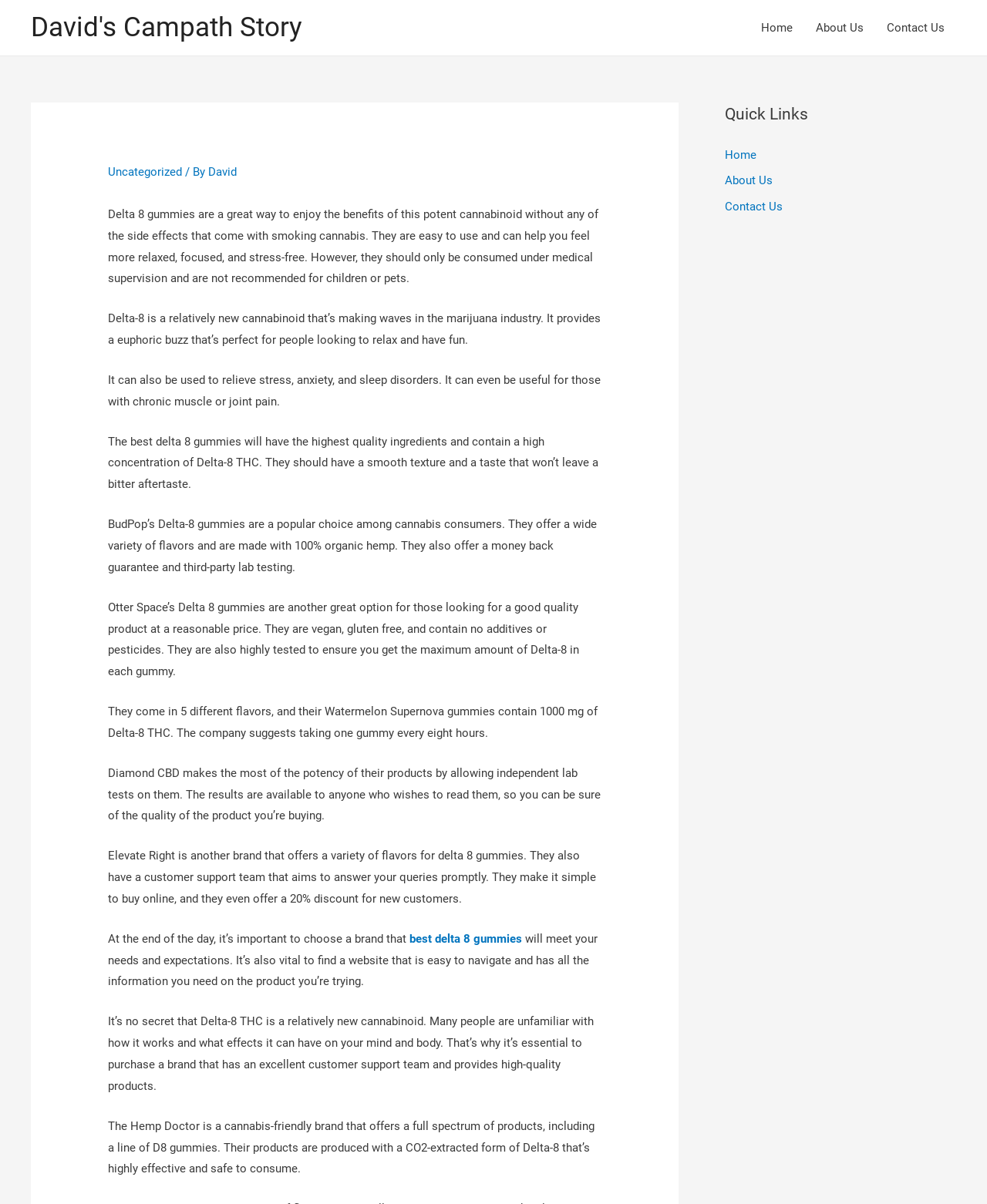What is Delta 8?
Refer to the image and respond with a one-word or short-phrase answer.

a cannabinoid